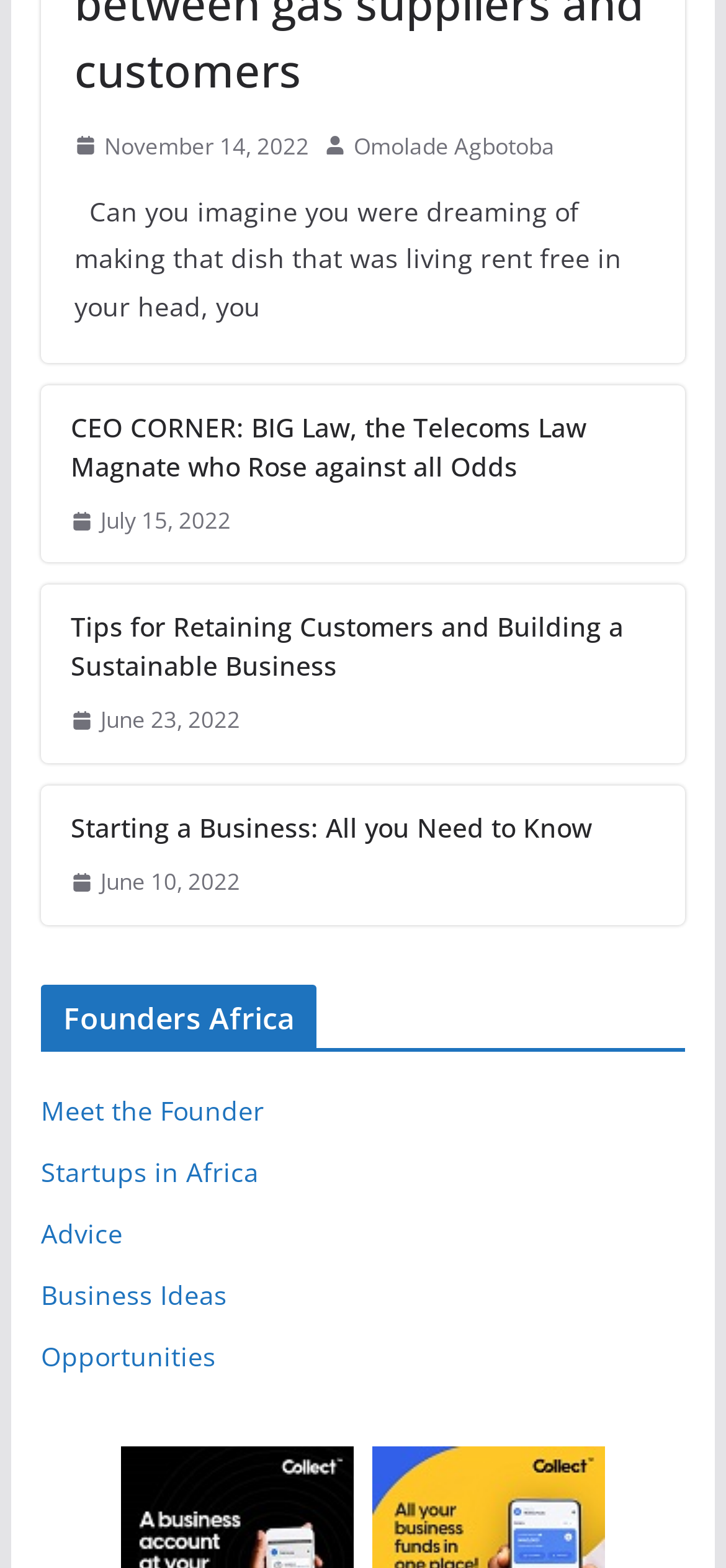Locate the bounding box coordinates of the element I should click to achieve the following instruction: "Read about Tips for Retaining Customers".

[0.097, 0.388, 0.903, 0.437]